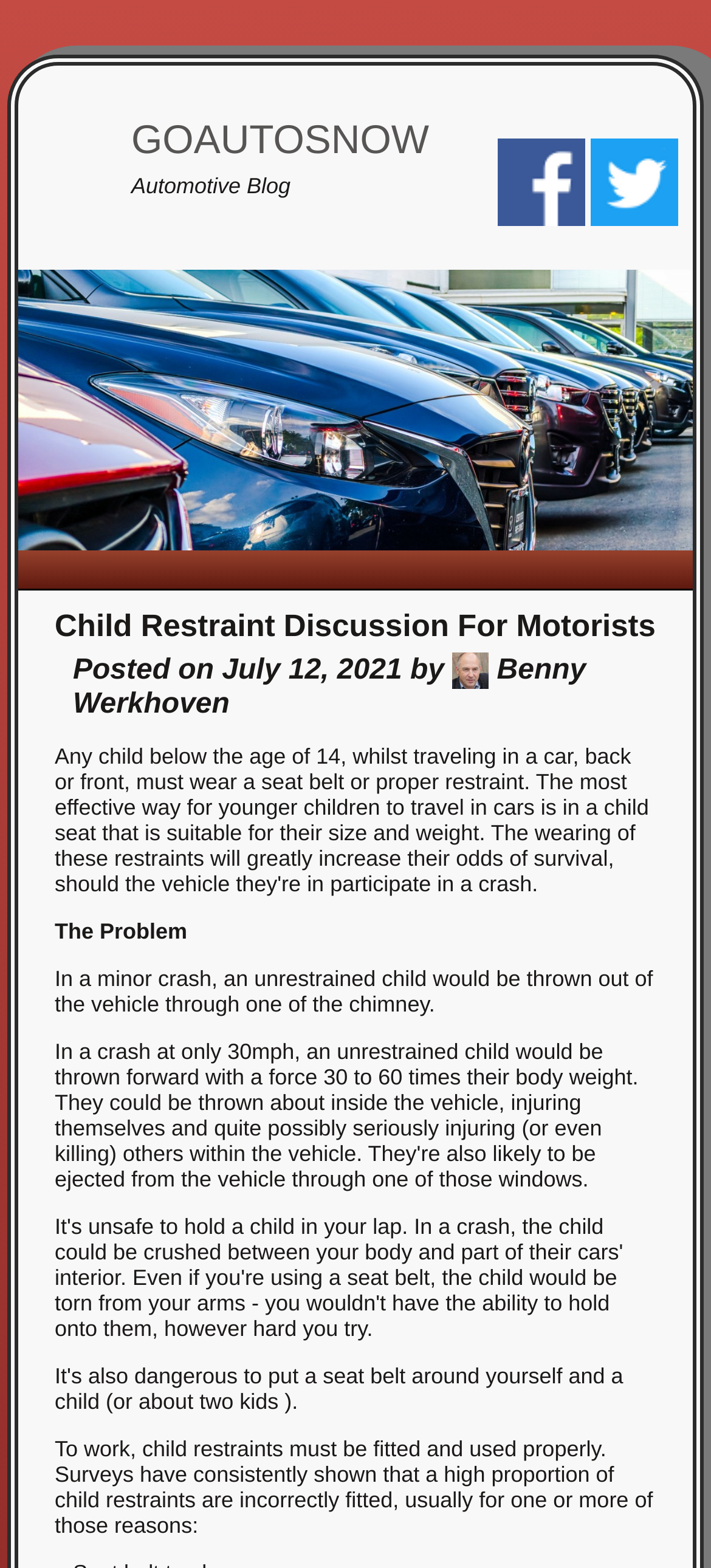Please find the main title text of this webpage.

Child Restraint Discussion For Motorists